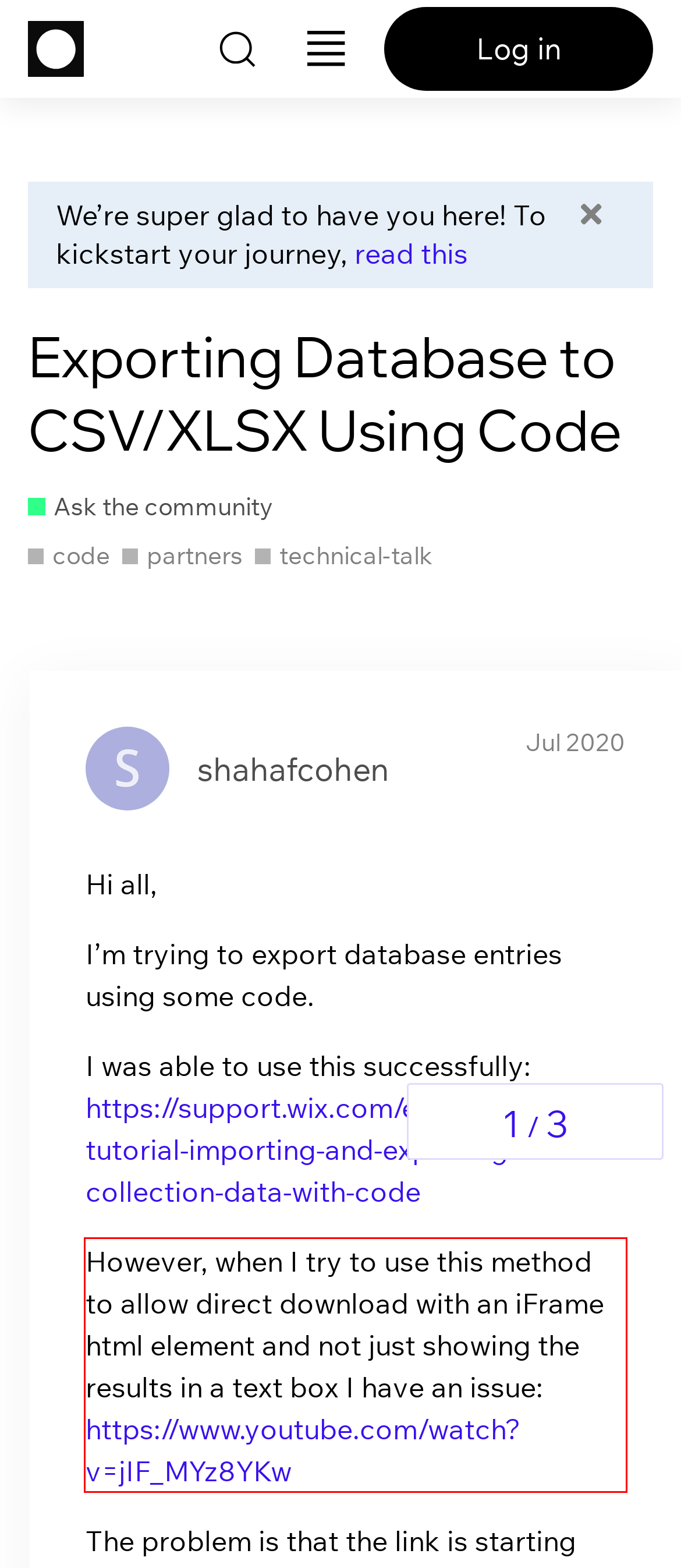Examine the screenshot of the webpage, locate the red bounding box, and generate the text contained within it.

However, when I try to use this method to allow direct download with an iFrame html element and not just showing the results in a text box I have an issue: https://www.youtube.com/watch?v=jIF_MYz8YKw